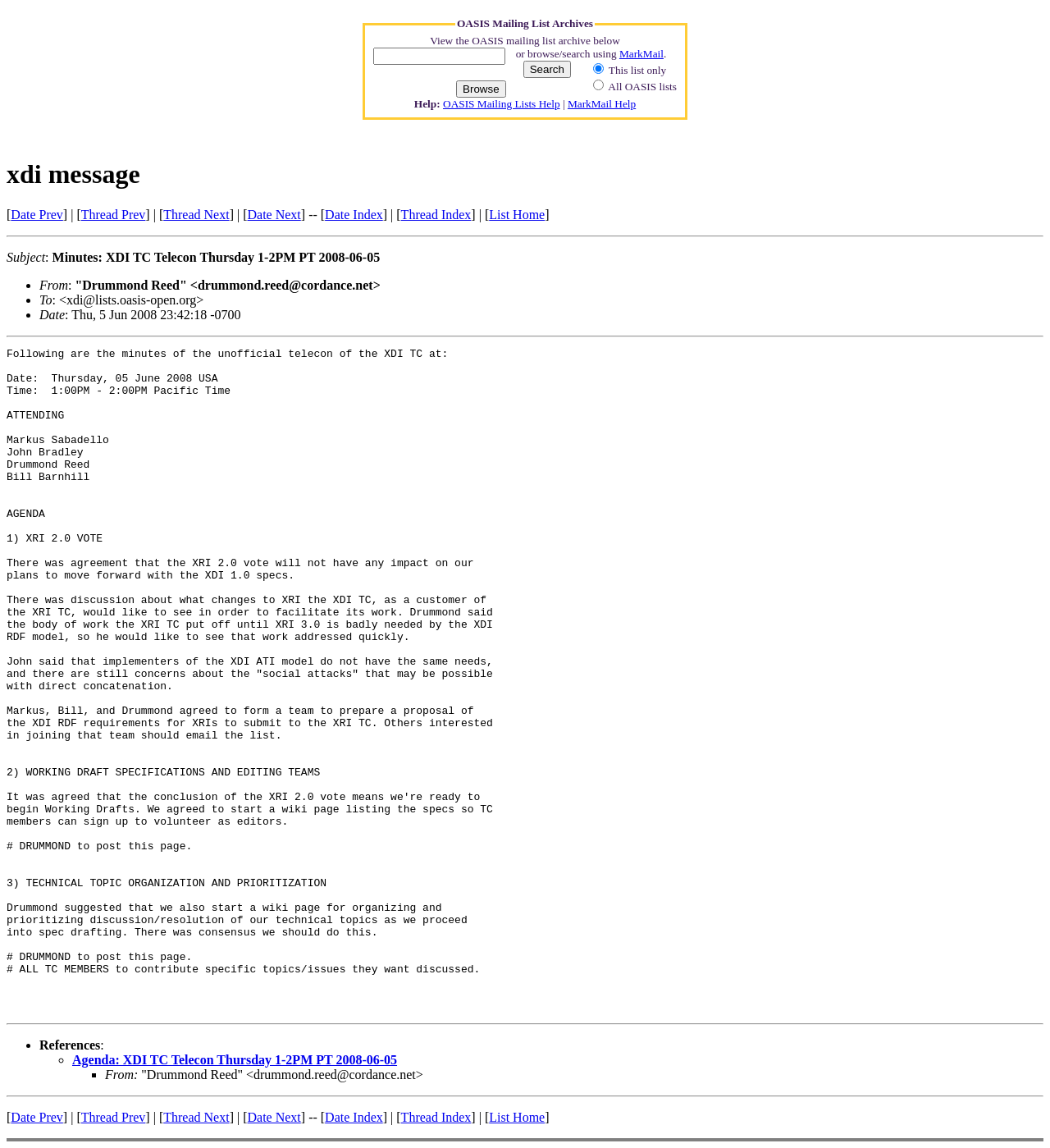What is the purpose of the XRI 2.0 vote?
Craft a detailed and extensive response to the question.

I found the purpose of the XRI 2.0 vote by reading the text content of the webpage, which mentions that the XDI TC, as a customer of the XRI TC, would like to see certain changes to XRI to facilitate its work.